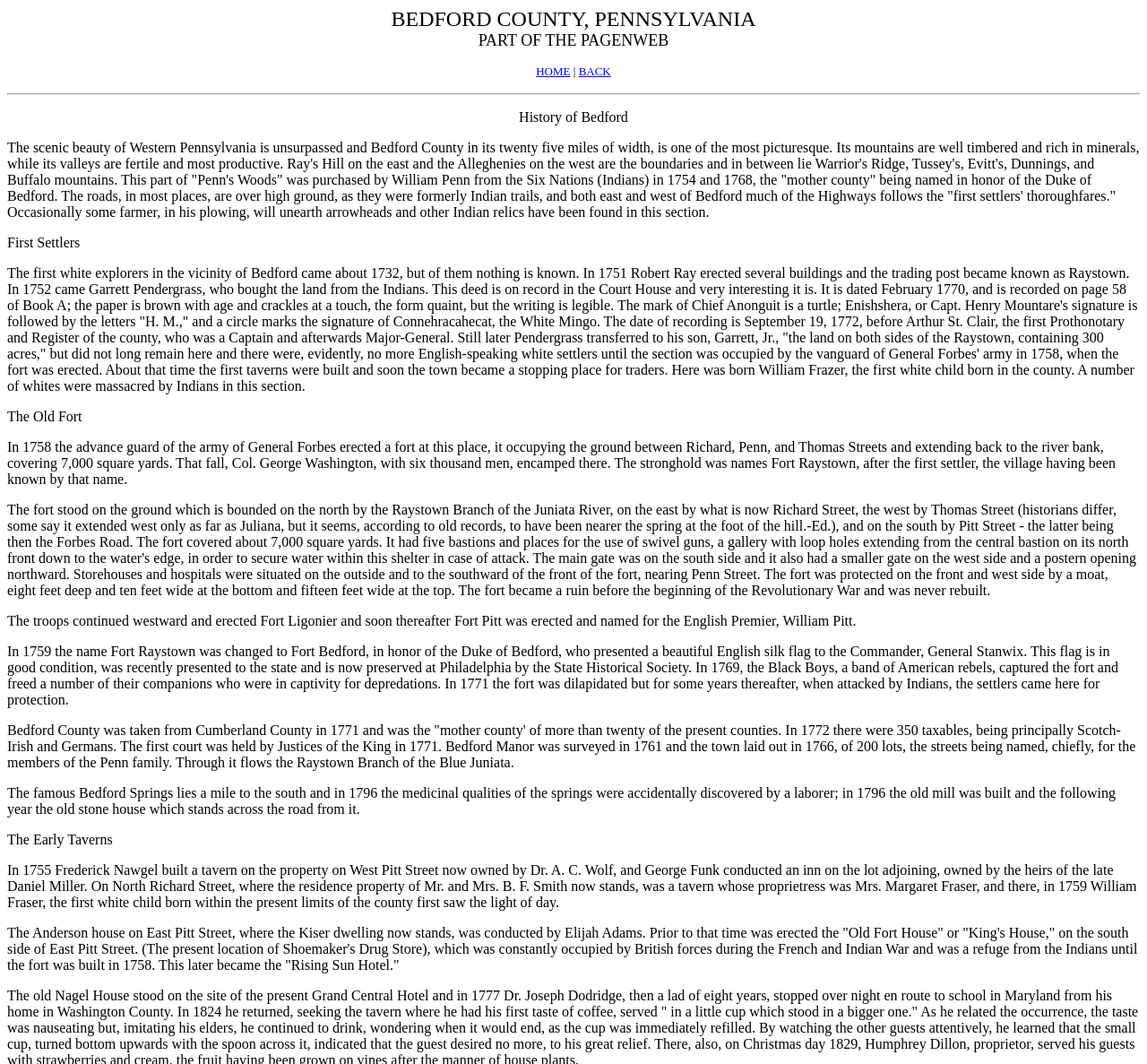Construct a comprehensive description capturing every detail on the webpage.

The webpage is about the history of Bedford, Pennsylvania. At the top, there are two links, "HOME" and "BACK", positioned side by side, taking up about 3% of the screen width each. Below them, a horizontal separator line spans the entire width of the page.

The main content of the page is divided into sections, each with a heading and a block of text. The first section is titled "History of Bedford" and provides an overview of the county's geography and history. This section is positioned near the top of the page, taking up about 10% of the screen height.

The next section is titled "First Settlers" and discusses the early explorers and settlers of the area. This section is positioned below the first section, taking up about 15% of the screen height.

The following sections are titled "The Old Fort", "The troops continued westward", "Bedford County", "The famous Bedford Springs", "The Early Taverns", and each provides more information about the history of Bedford. These sections are positioned below each other, taking up about 20-25% of the screen height each.

Throughout the page, the text is arranged in a single column, with each section separated by a small gap. There are no images on the page. The overall layout is dense, with a focus on presenting a large amount of historical information.